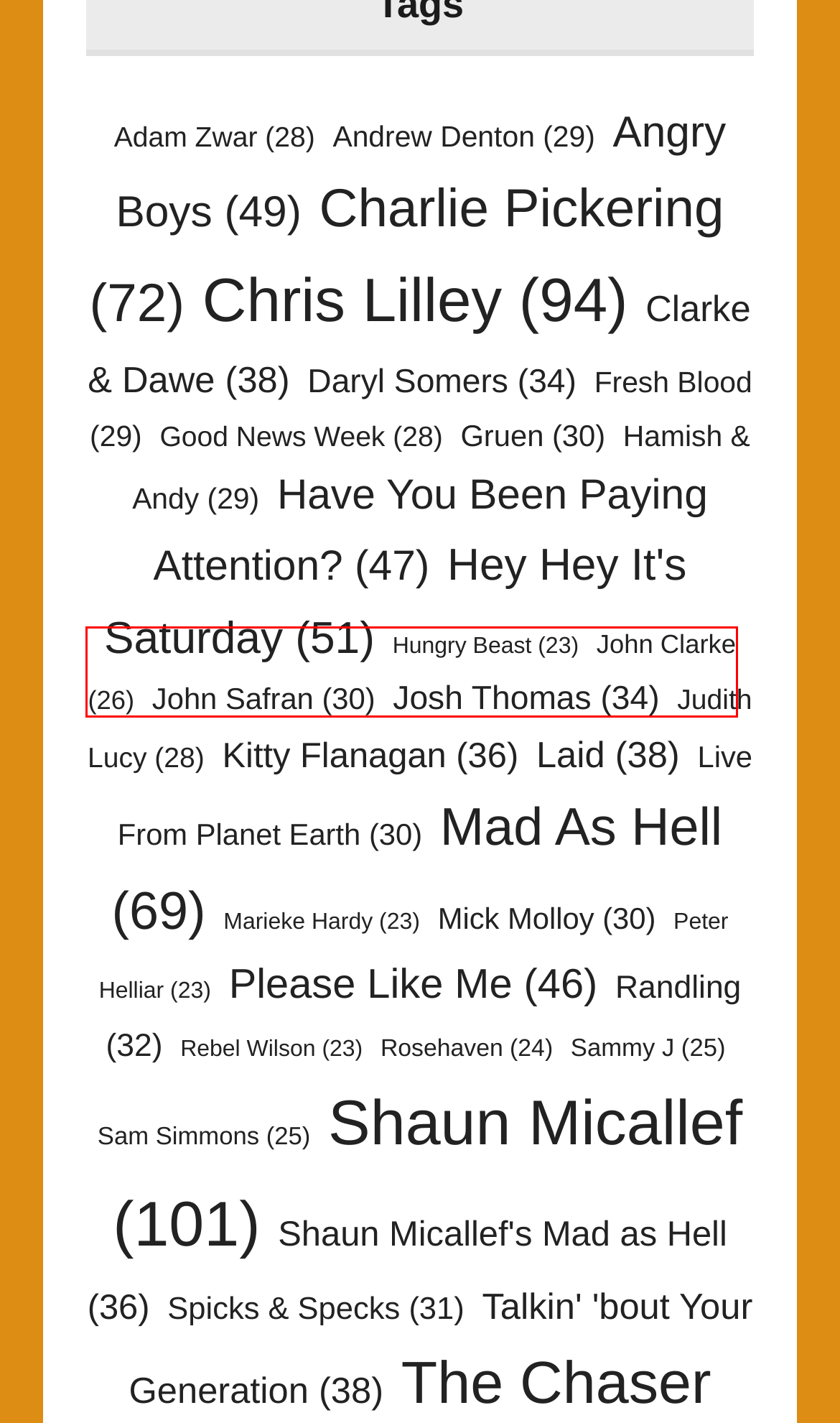A screenshot of a webpage is provided, featuring a red bounding box around a specific UI element. Identify the webpage description that most accurately reflects the new webpage after interacting with the selected element. Here are the candidates:
A. Sammy J Archives - Australian Tumbleweeds
B. Shaun Micallef Archives - Australian Tumbleweeds
C. Rosehaven Archives - Australian Tumbleweeds
D. John Safran Archives - Australian Tumbleweeds
E. Mad As Hell Archives - Australian Tumbleweeds
F. John Clarke Archives - Australian Tumbleweeds
G. Shaun Micallef's Mad as Hell Archives - Australian Tumbleweeds
H. Kitty Flanagan Archives - Australian Tumbleweeds

F